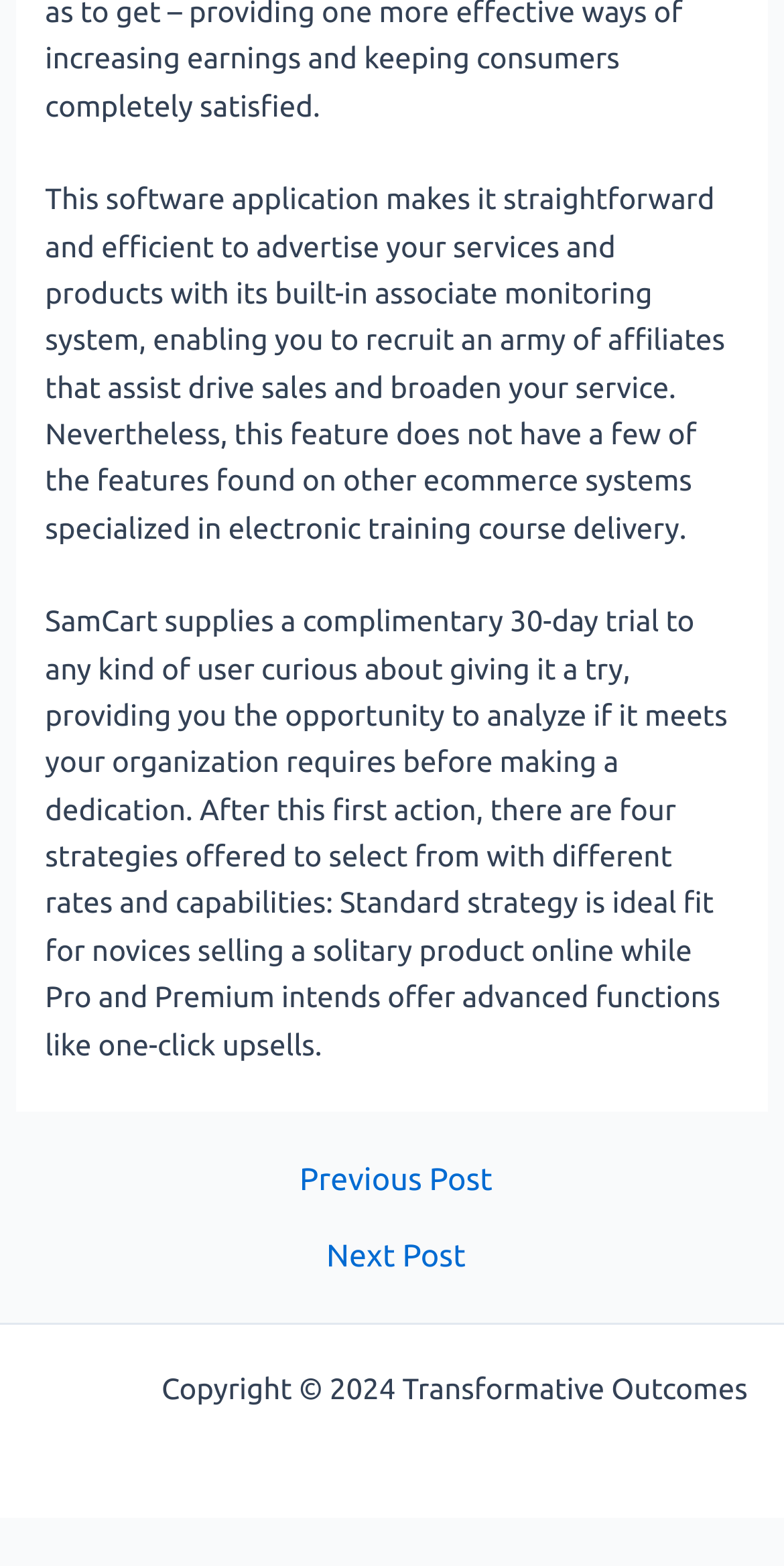Given the description "← Previous Post", determine the bounding box of the corresponding UI element.

[0.025, 0.743, 0.985, 0.763]